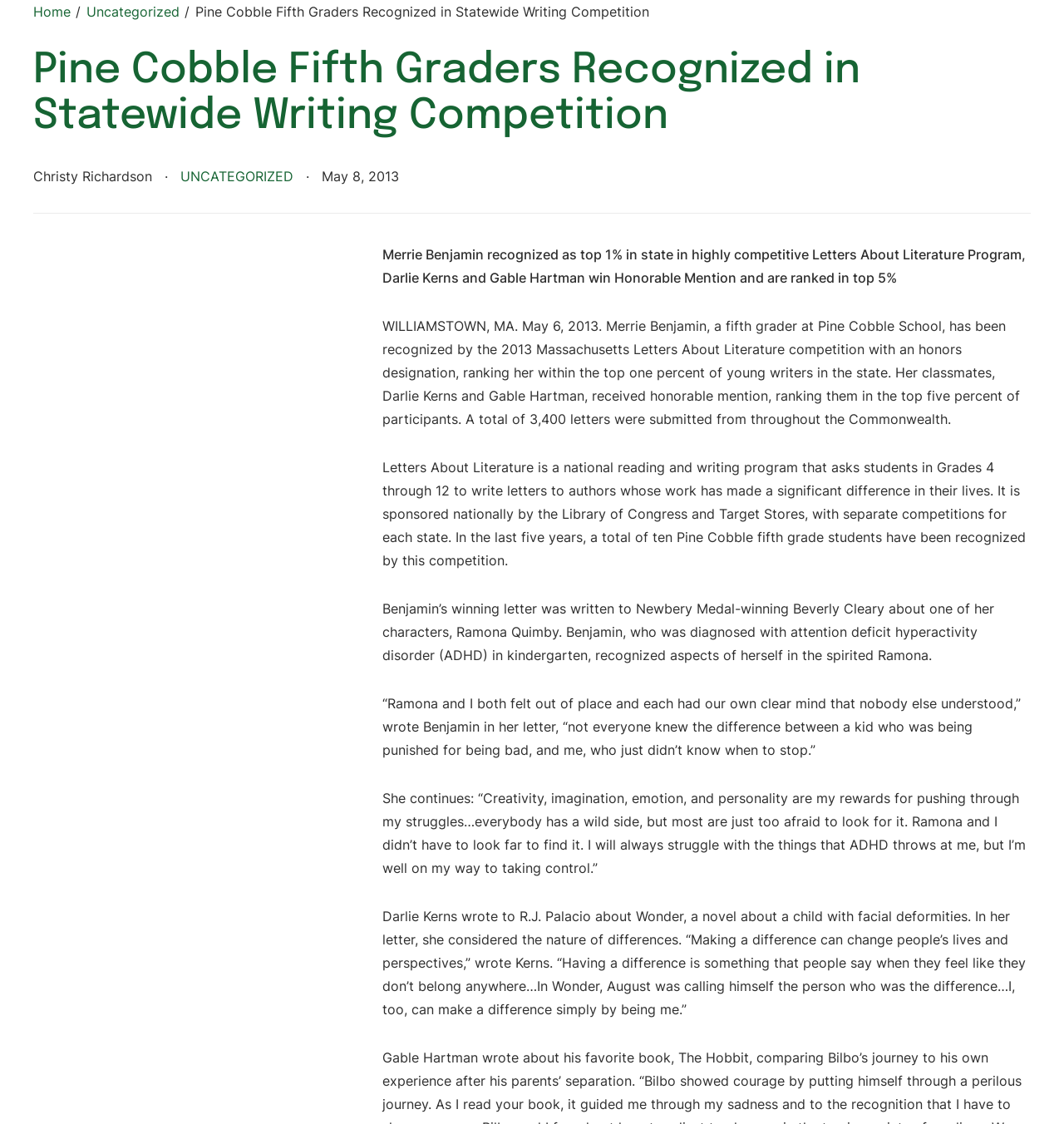Analyze the image and provide a detailed answer to the question: What is the name of the character that Merrie Benjamin wrote about?

I found the answer by reading the article and finding the sentence 'Benjamin’s winning letter was written to Newbery Medal-winning Beverly Cleary about one of her characters, Ramona Quimby...' which mentions the name of the character.